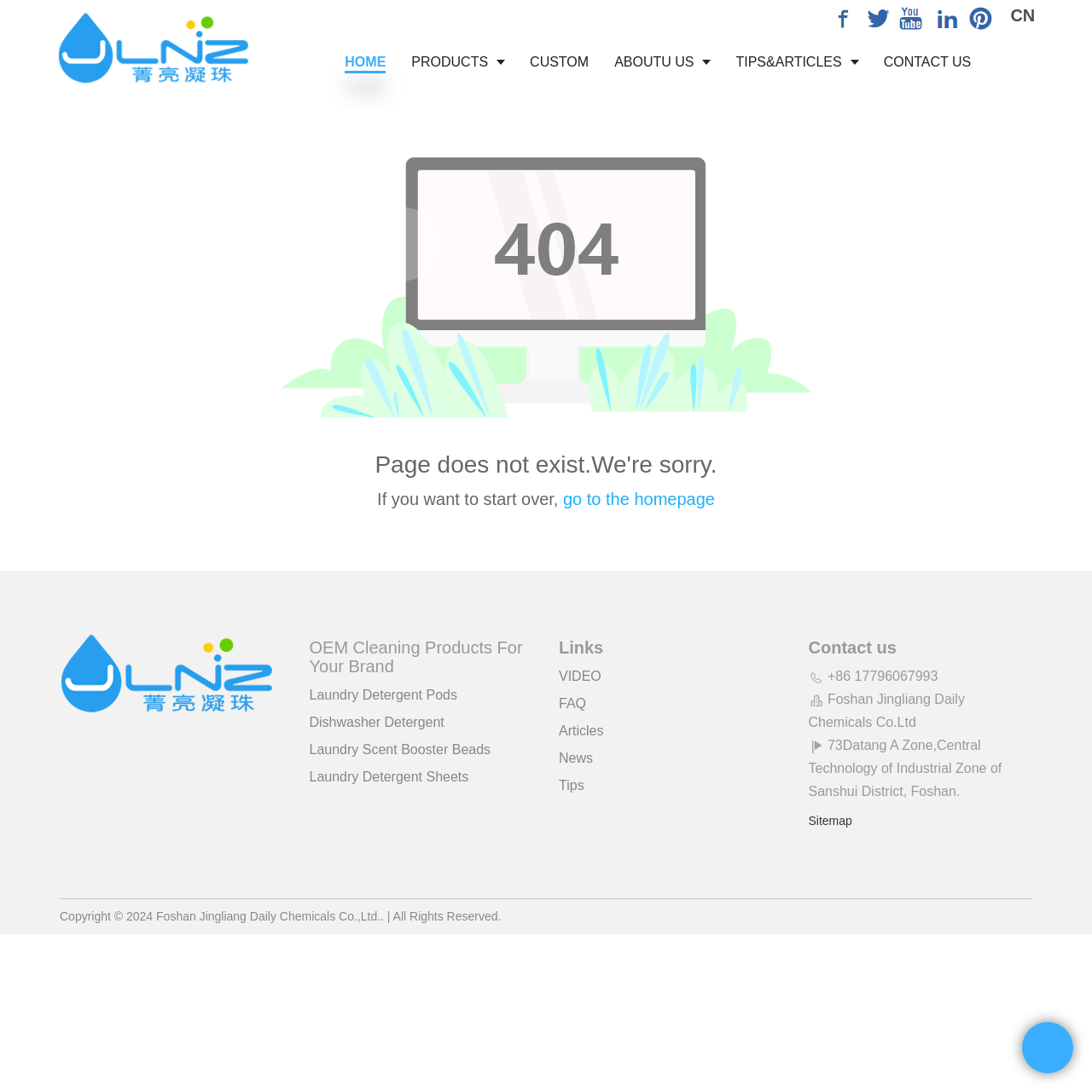How many product categories are there?
Using the visual information, answer the question in a single word or phrase.

5